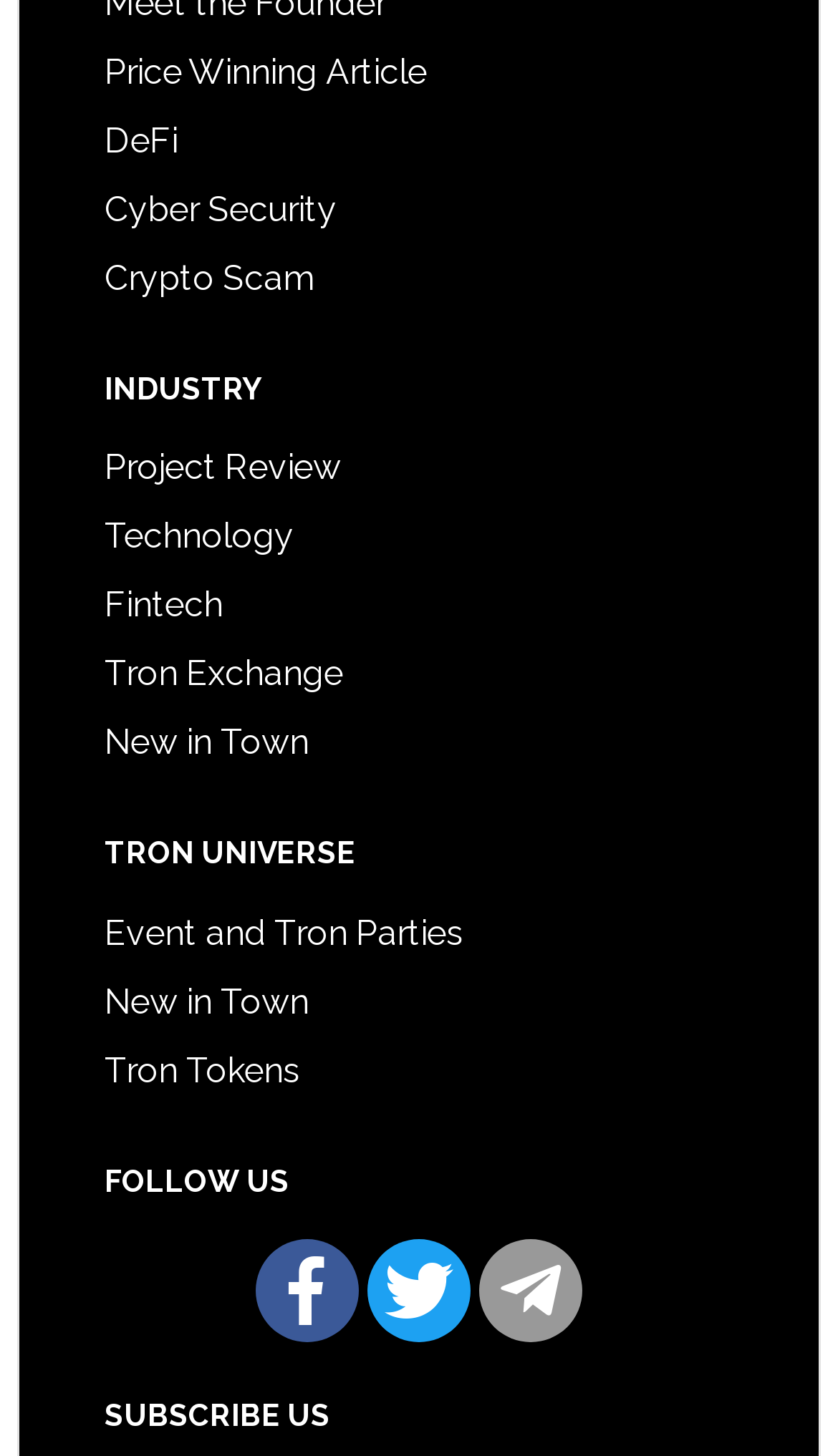Locate the bounding box coordinates of the segment that needs to be clicked to meet this instruction: "Click on Price Winning Article".

[0.125, 0.035, 0.51, 0.063]